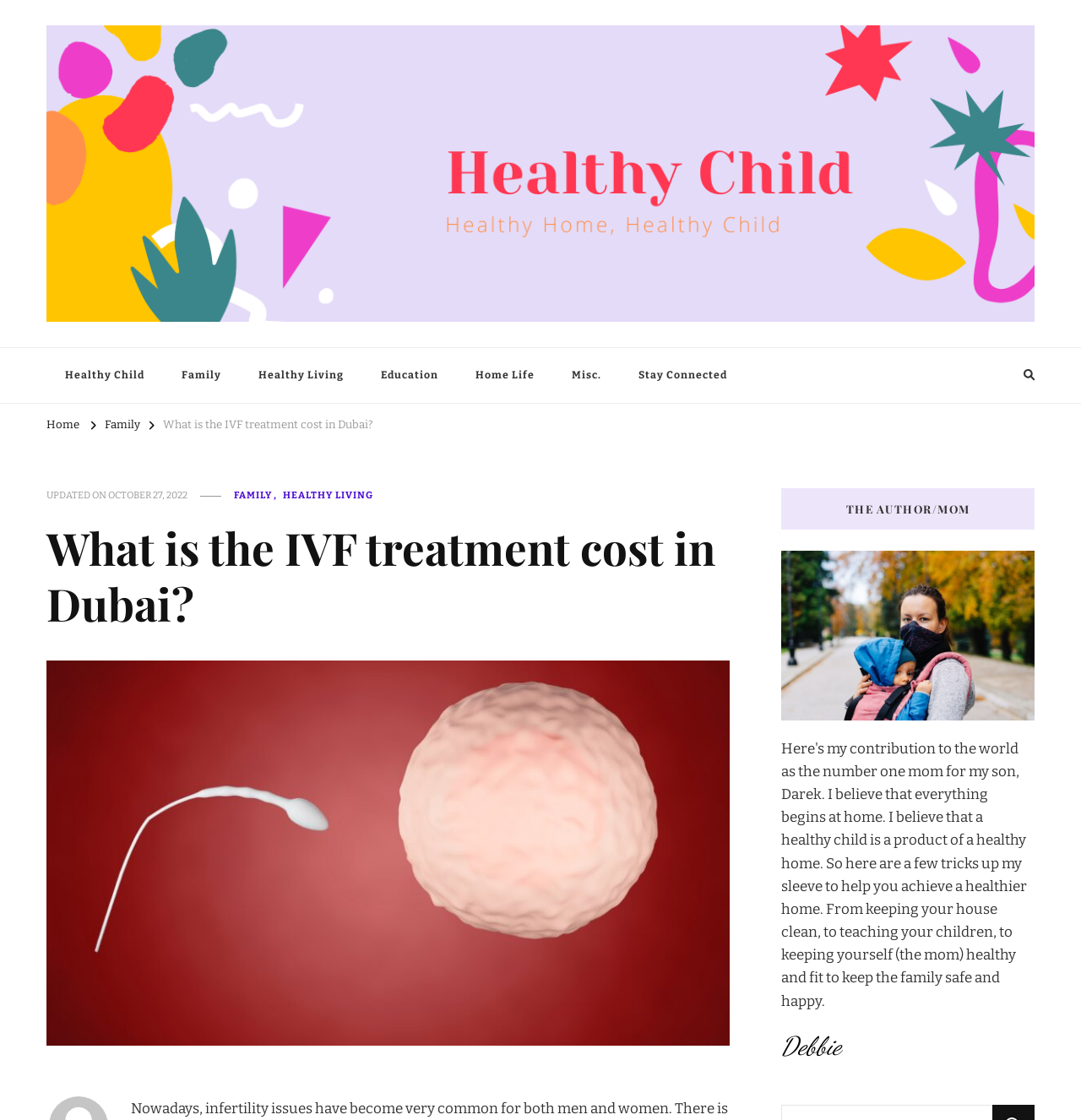Who is the author of the article?
Please provide a comprehensive answer based on the details in the screenshot.

The author of the article is mentioned at the bottom of the webpage, where it says 'THE AUTHOR/MOM' followed by the name 'Debbie'.